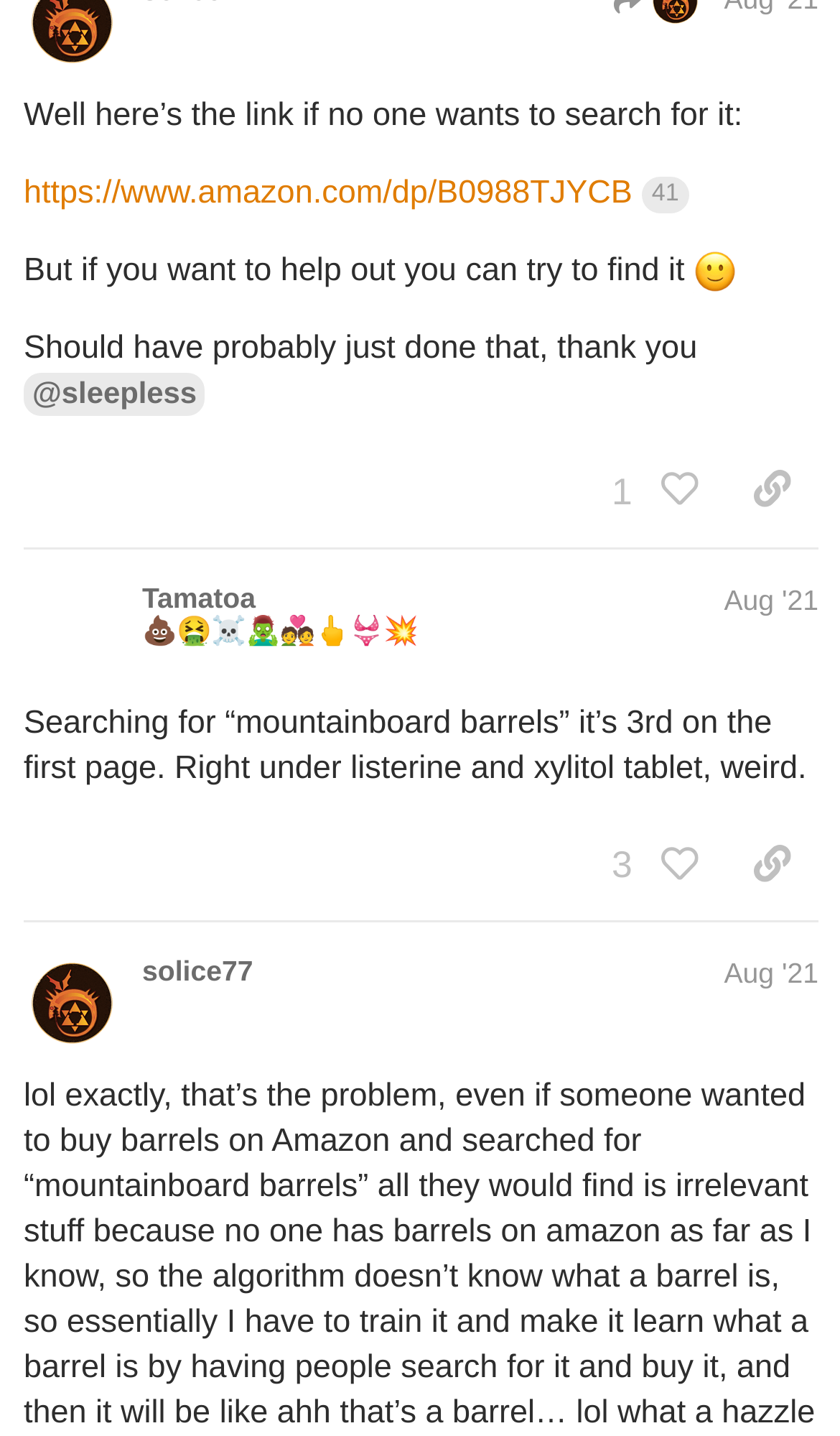Highlight the bounding box of the UI element that corresponds to this description: "[US][WTS] TB 180mm Trucks".

[0.169, 0.621, 0.747, 0.651]